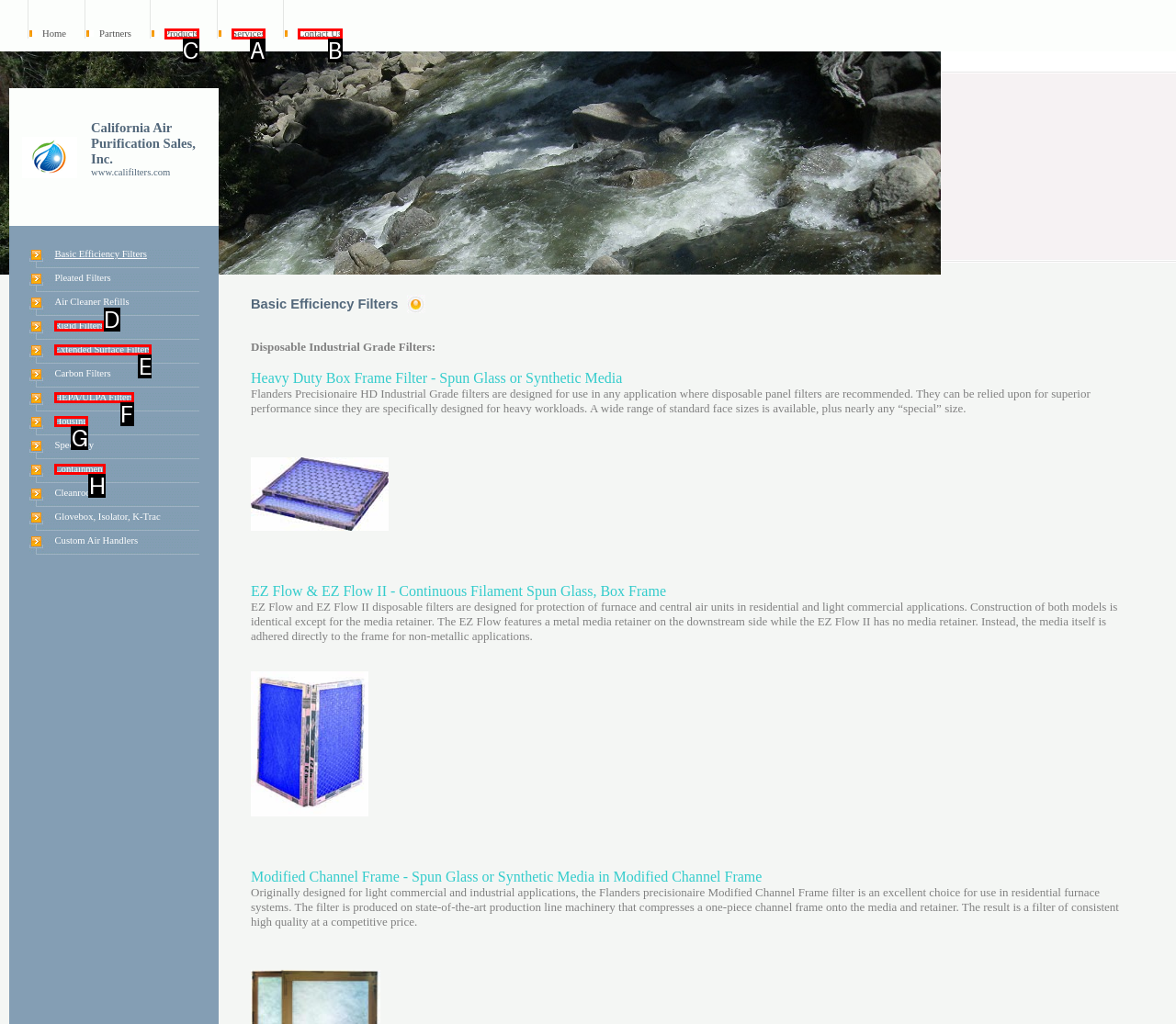What option should I click on to execute the task: Go to Products page? Give the letter from the available choices.

C